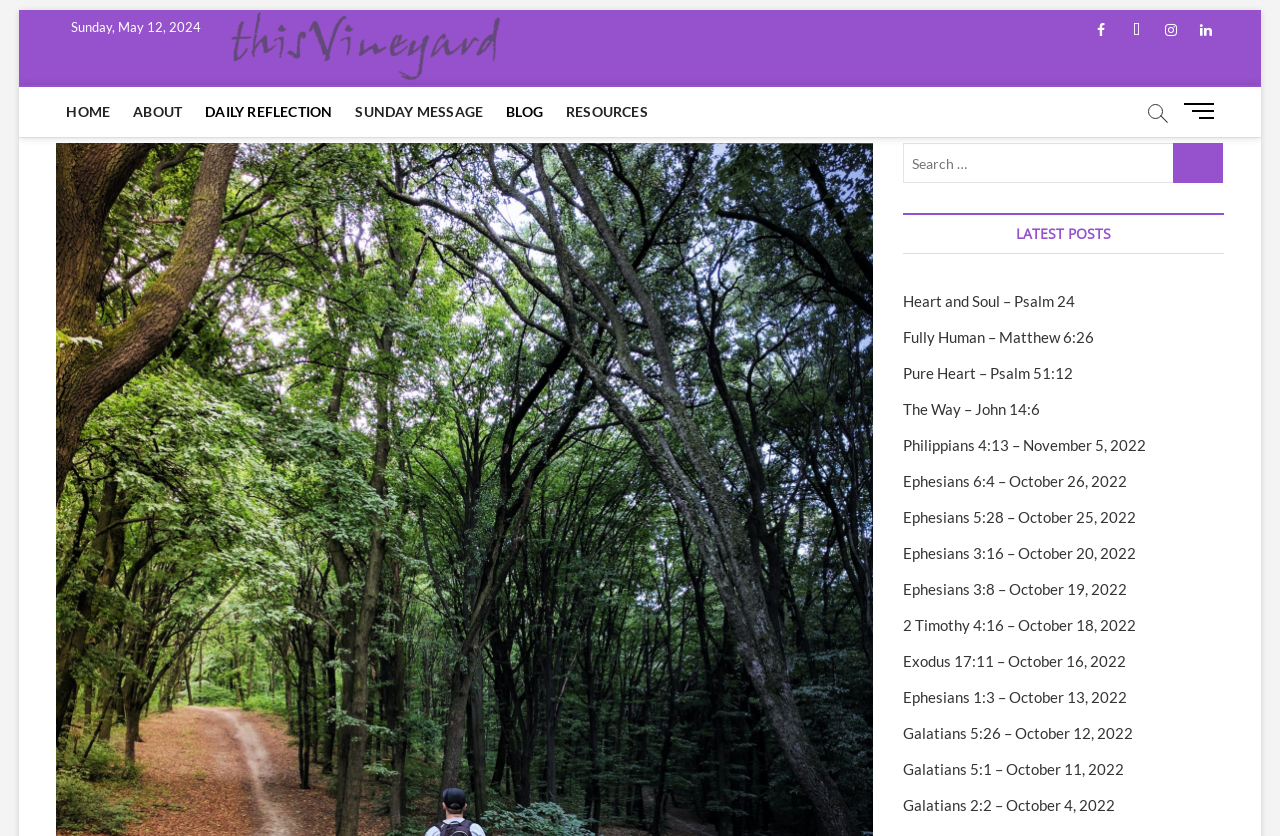How many main menu items are there?
Please analyze the image and answer the question with as much detail as possible.

I examined the main menu navigation bar and found 6 main menu items, which are HOME, ABOUT, DAILY REFLECTION, SUNDAY MESSAGE, BLOG, and RESOURCES.